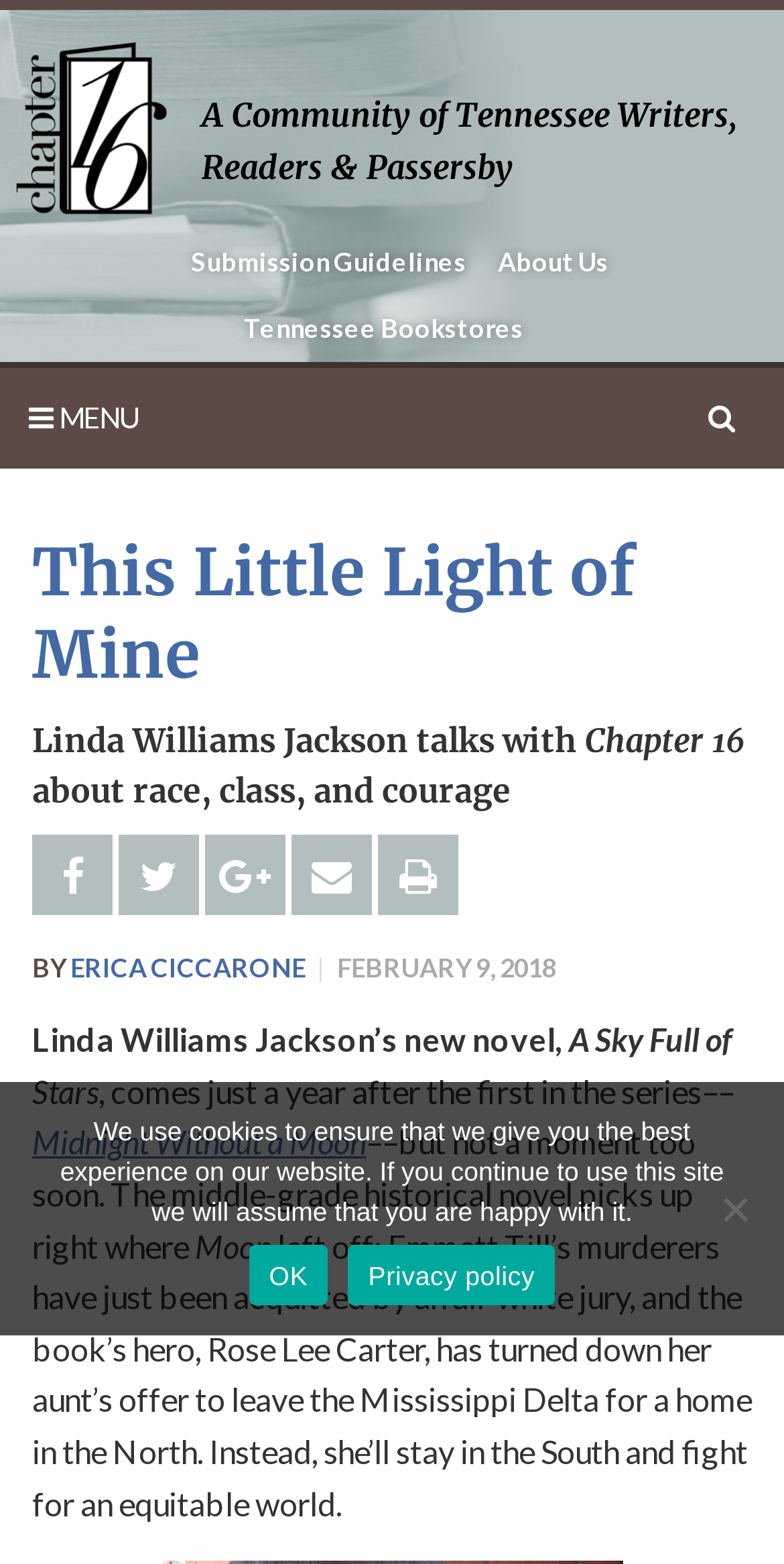Please respond to the question using a single word or phrase:
What is the title of the book being discussed?

A Sky Full of Stars